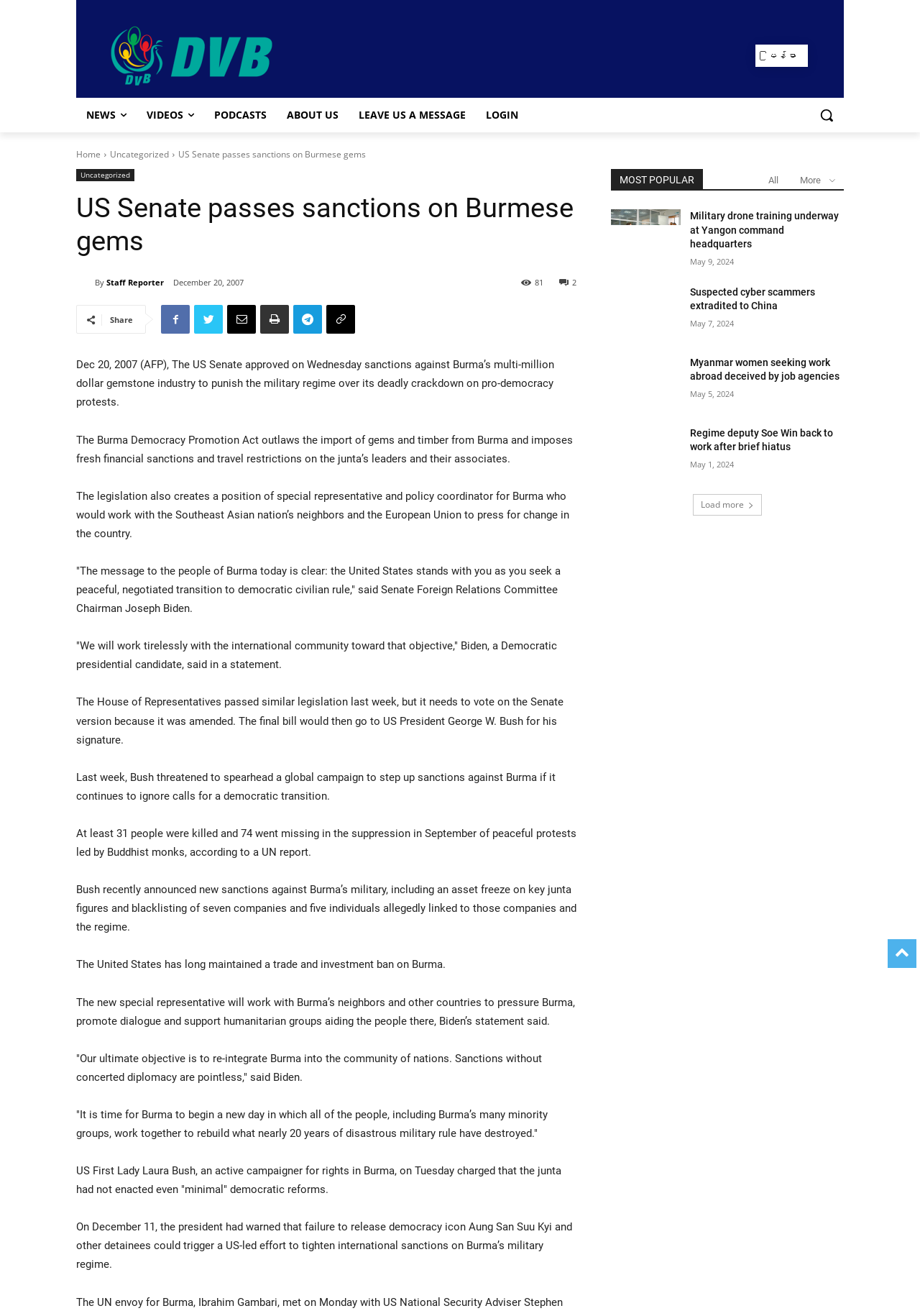What is the purpose of the 'Load more' button?
Provide an in-depth and detailed answer to the question.

I inferred the purpose of the 'Load more' button by its location at the bottom of the 'MOST POPULAR' section, which suggests that it is used to load more news articles beyond the ones currently displayed.